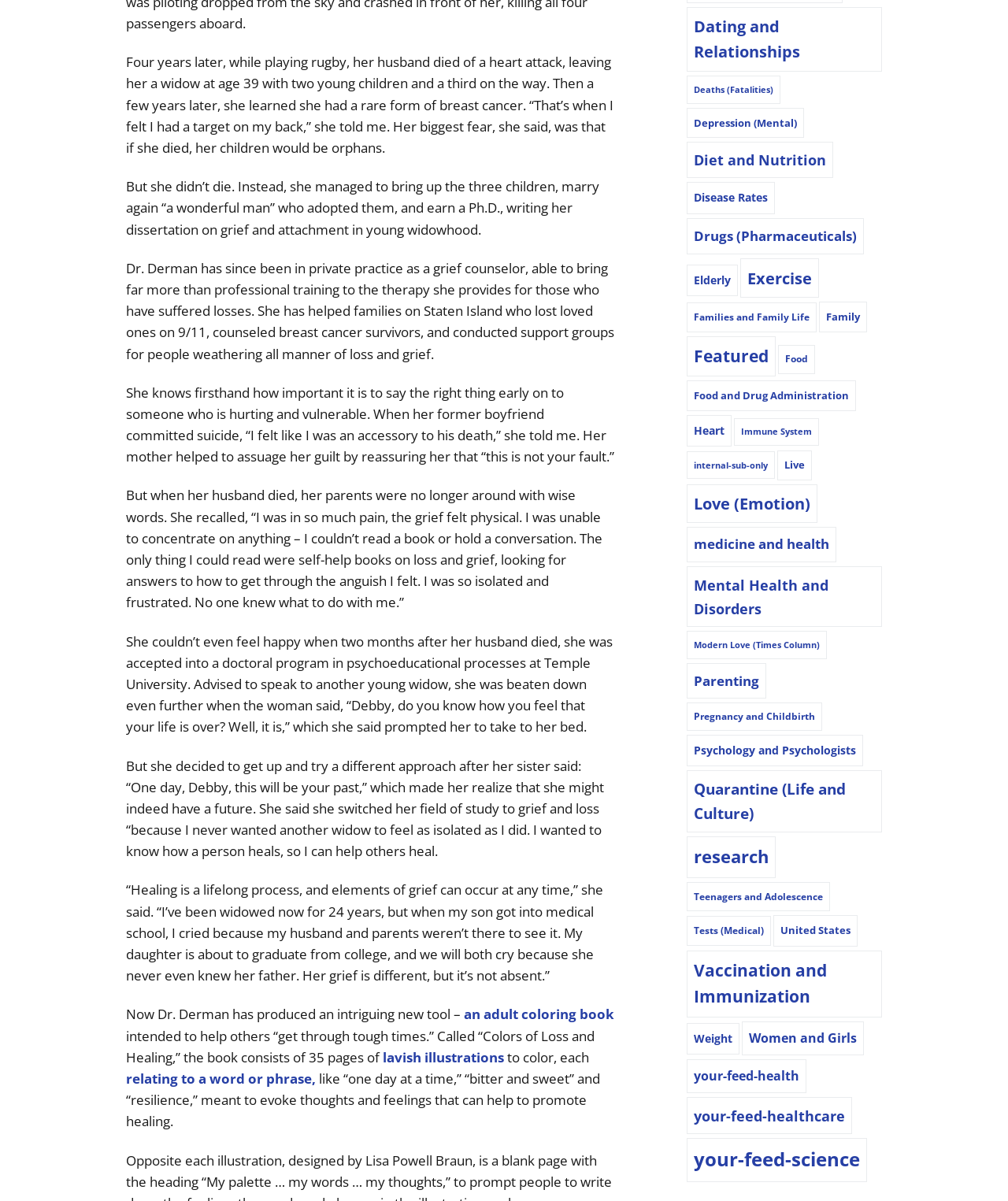Please identify the bounding box coordinates for the region that you need to click to follow this instruction: "Read about 'an adult coloring book'".

[0.46, 0.837, 0.609, 0.852]